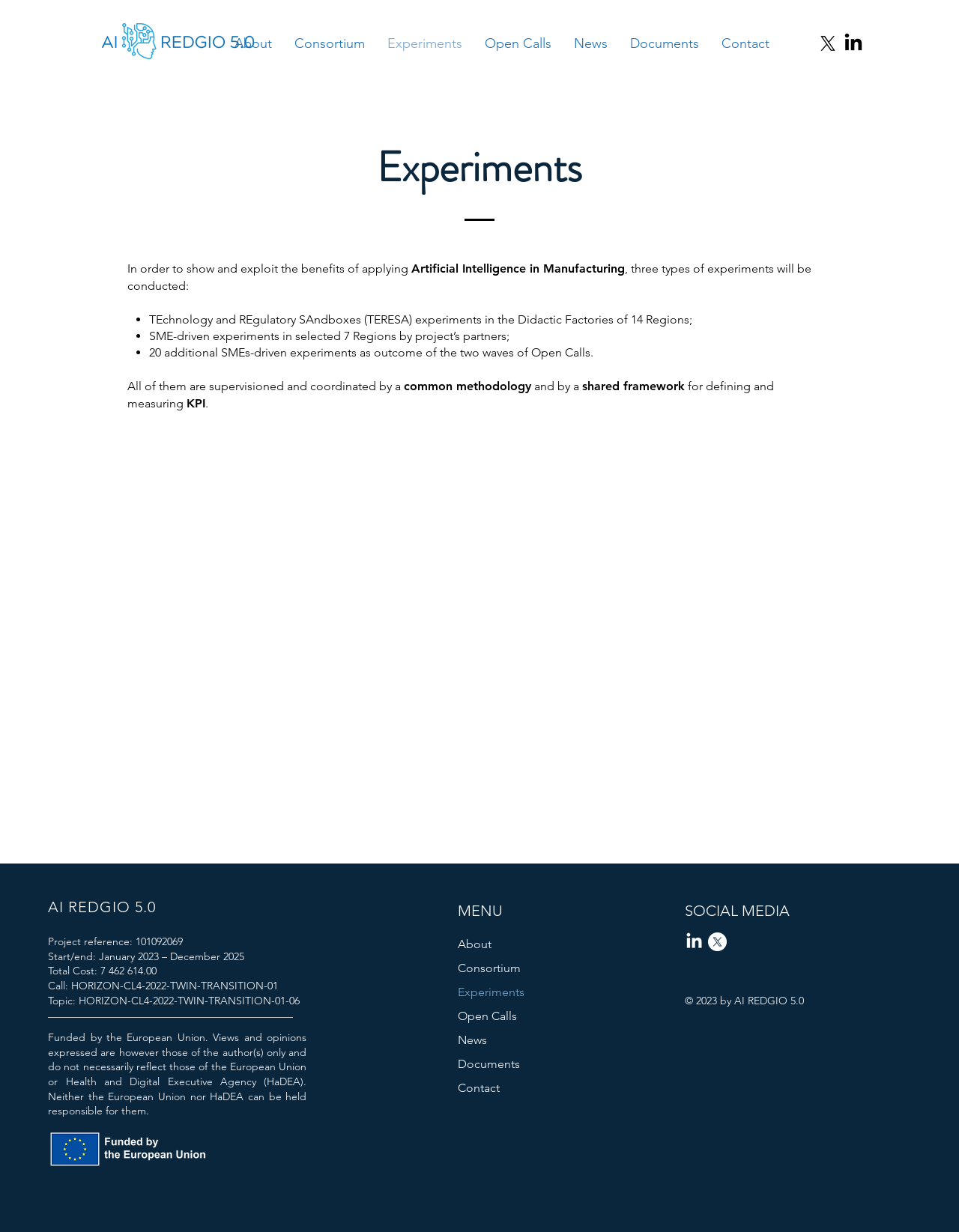Please provide the bounding box coordinates for the element that needs to be clicked to perform the instruction: "Go to the Contact page". The coordinates must consist of four float numbers between 0 and 1, formatted as [left, top, right, bottom].

[0.741, 0.027, 0.814, 0.044]